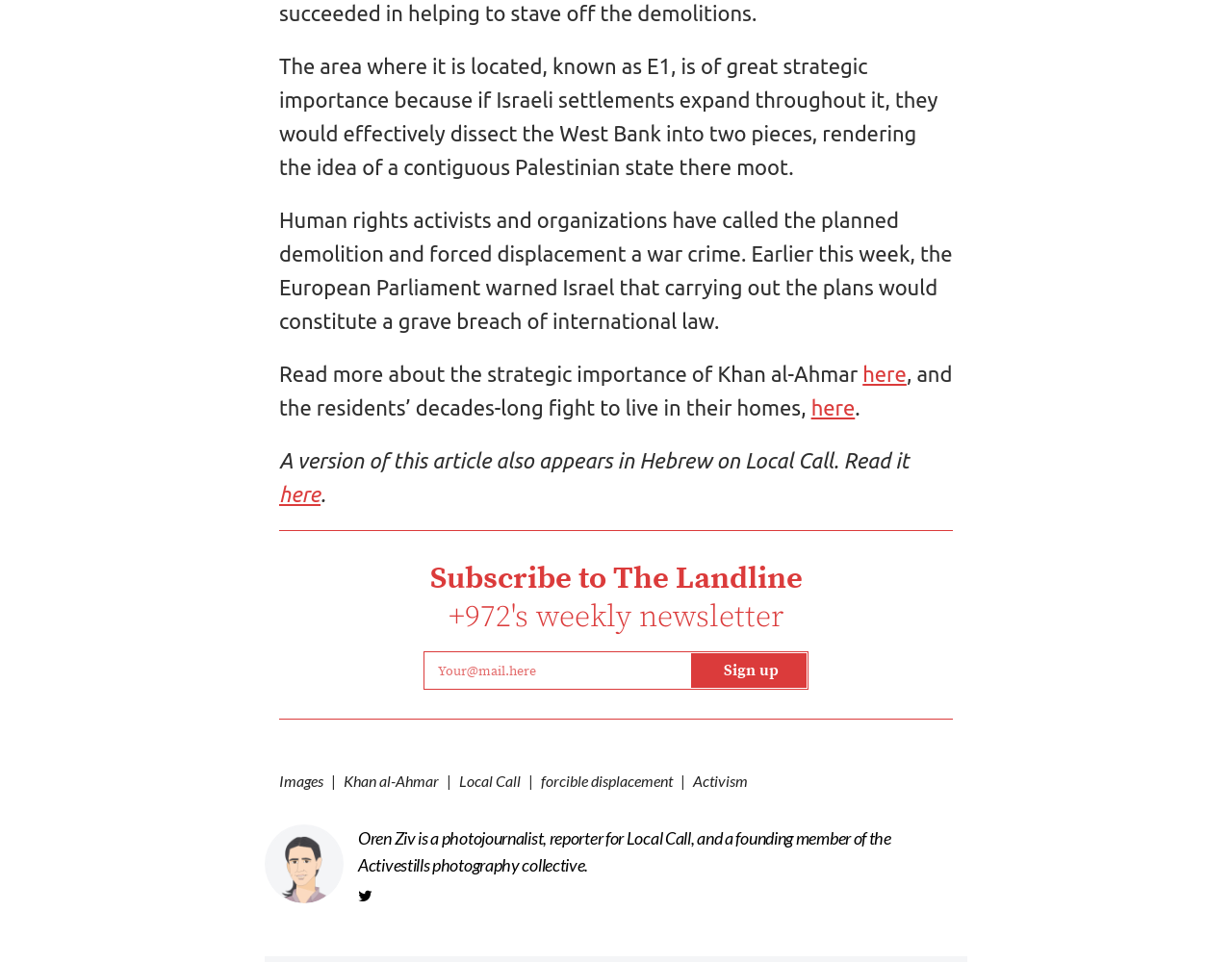Given the description "Tiktok", provide the bounding box coordinates of the corresponding UI element.

None